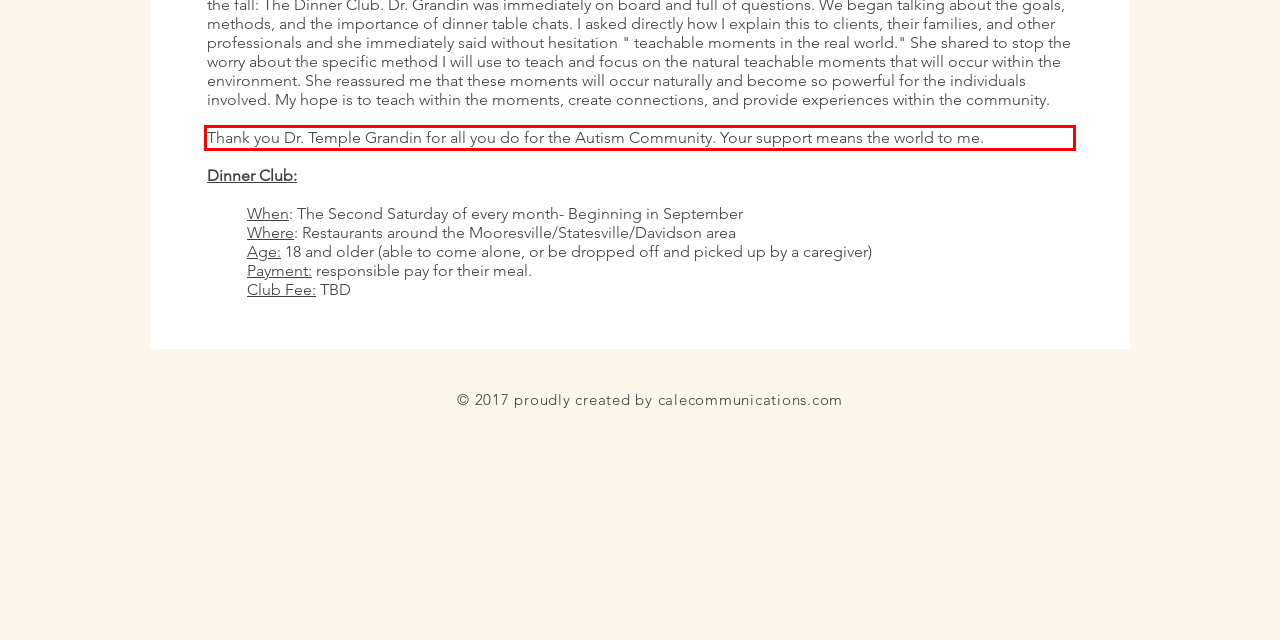You are given a screenshot with a red rectangle. Identify and extract the text within this red bounding box using OCR.

Thank you Dr. Temple Grandin for all you do for the Autism Community. Your support means the world to me.